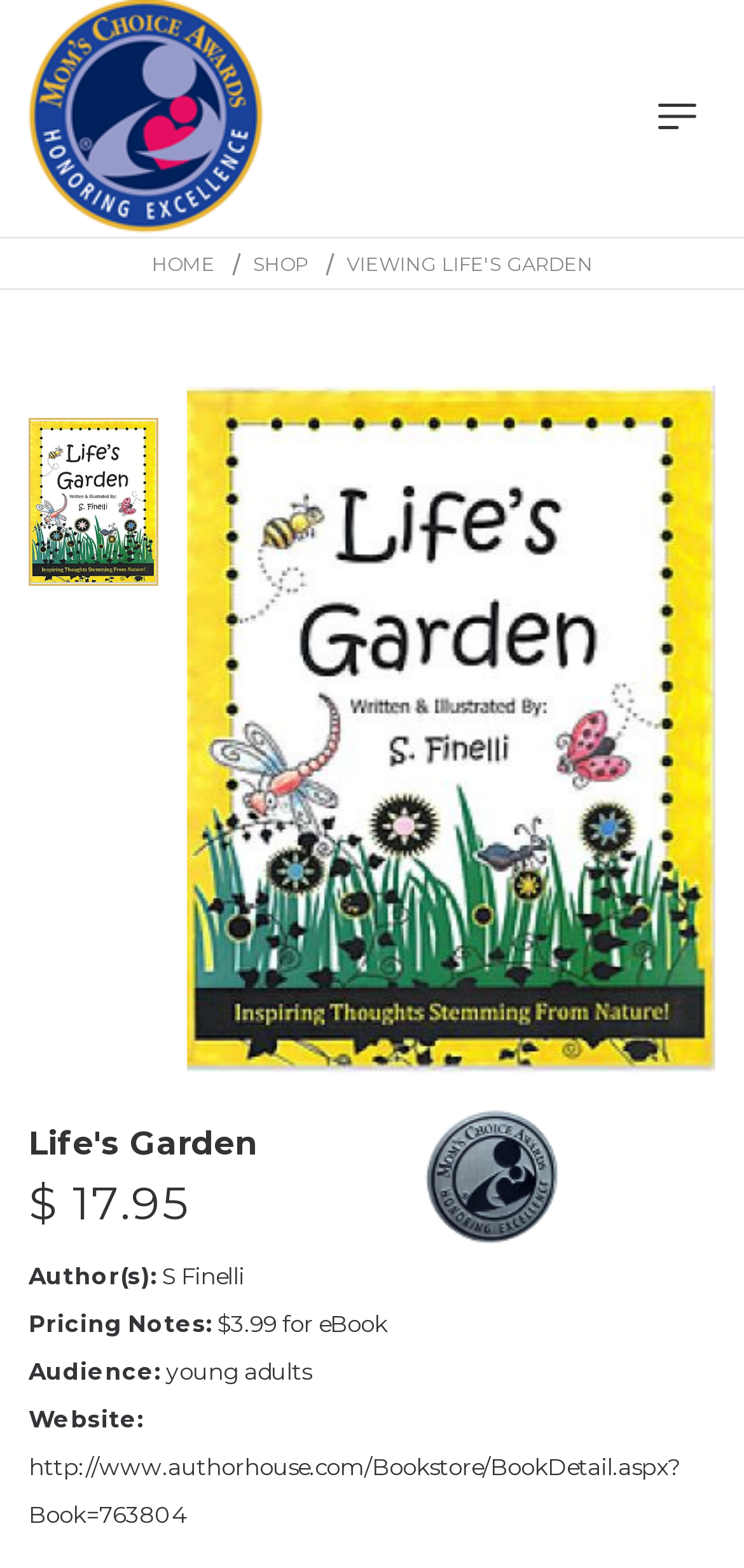Determine the bounding box coordinates of the UI element described by: "S Finelli".

[0.218, 0.805, 0.328, 0.823]